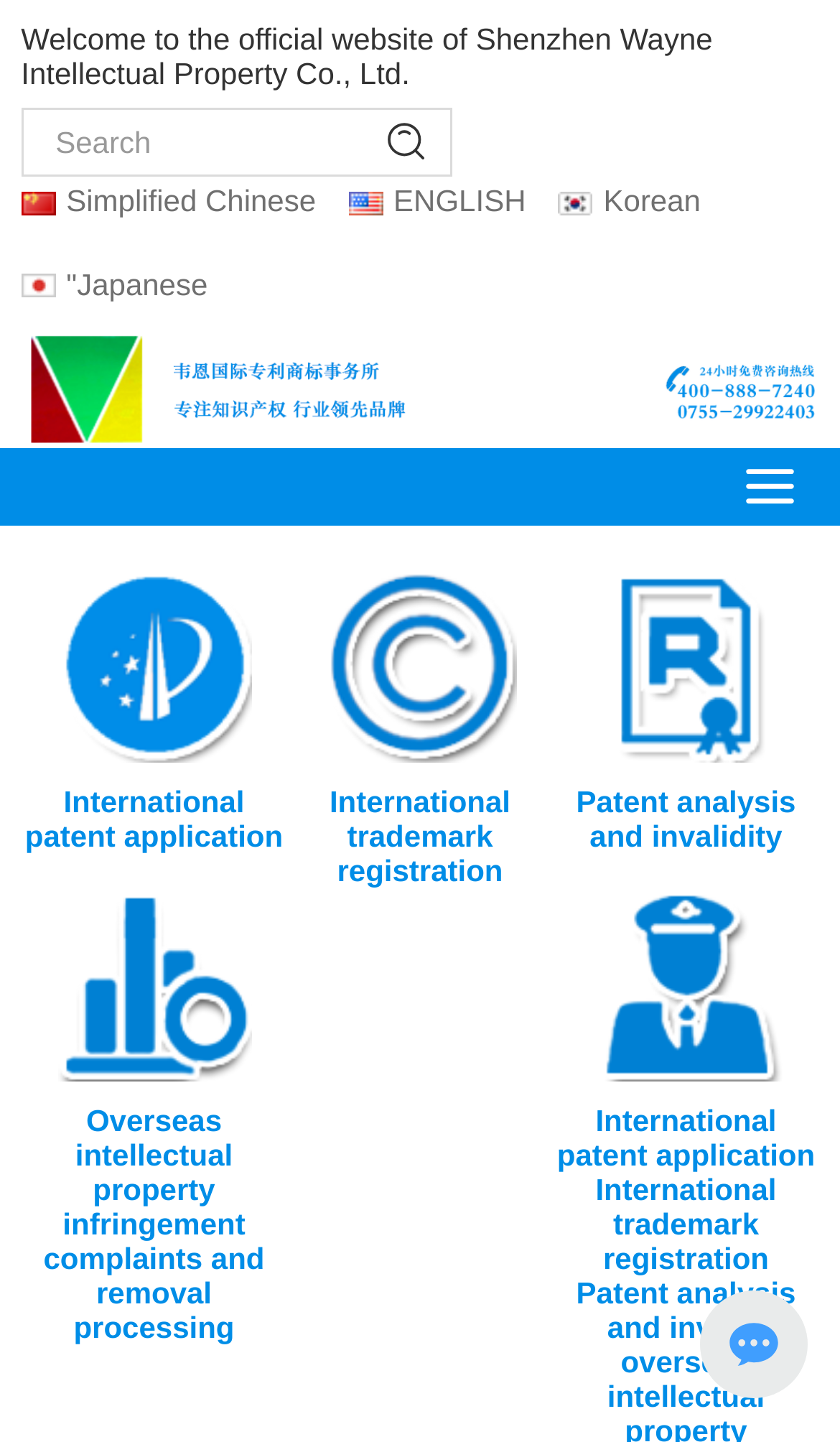Please identify the coordinates of the bounding box for the clickable region that will accomplish this instruction: "Search for something".

[0.028, 0.076, 0.433, 0.121]